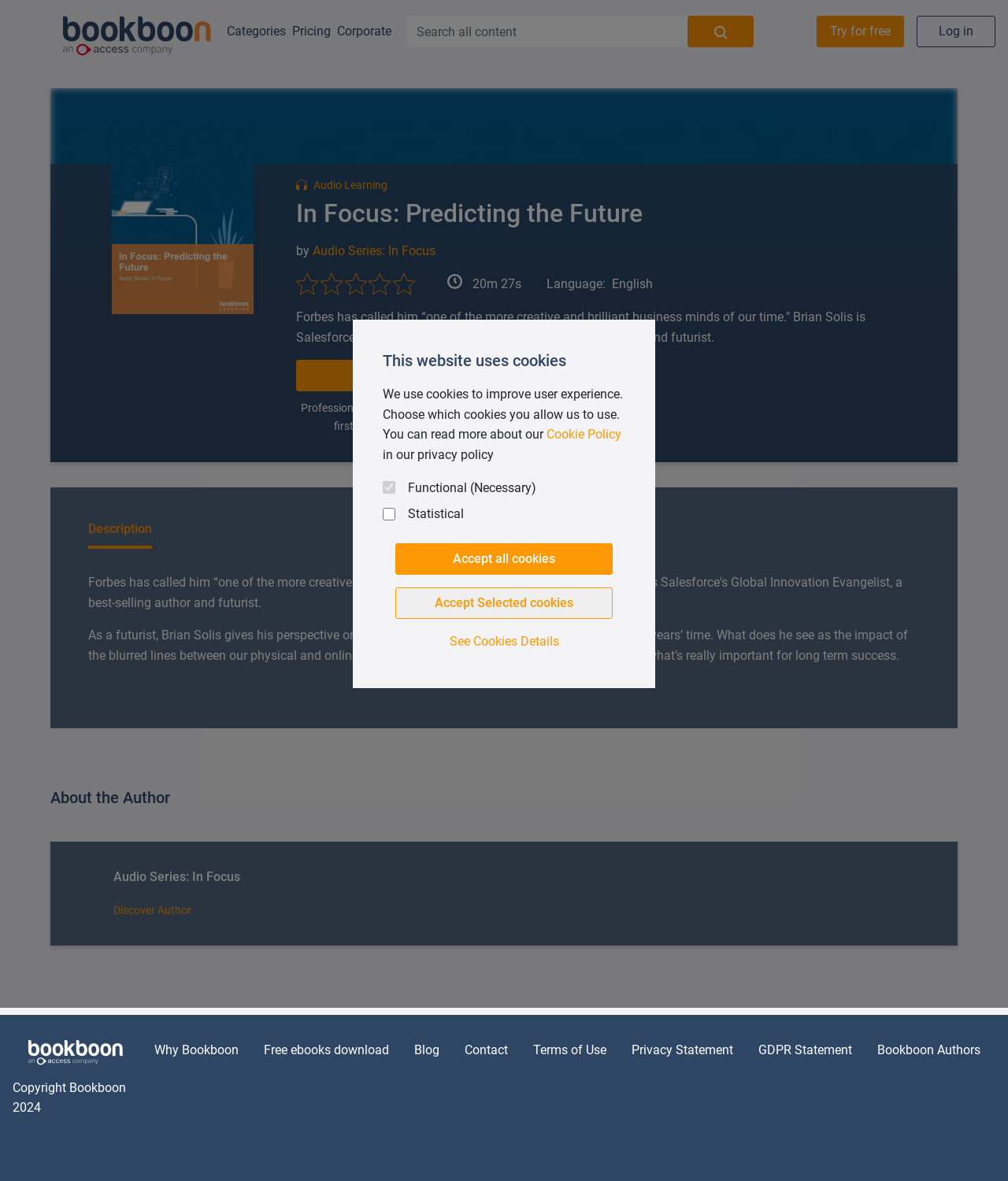Please determine the bounding box coordinates of the clickable area required to carry out the following instruction: "Discover Author". The coordinates must be four float numbers between 0 and 1, represented as [left, top, right, bottom].

[0.112, 0.765, 0.19, 0.776]